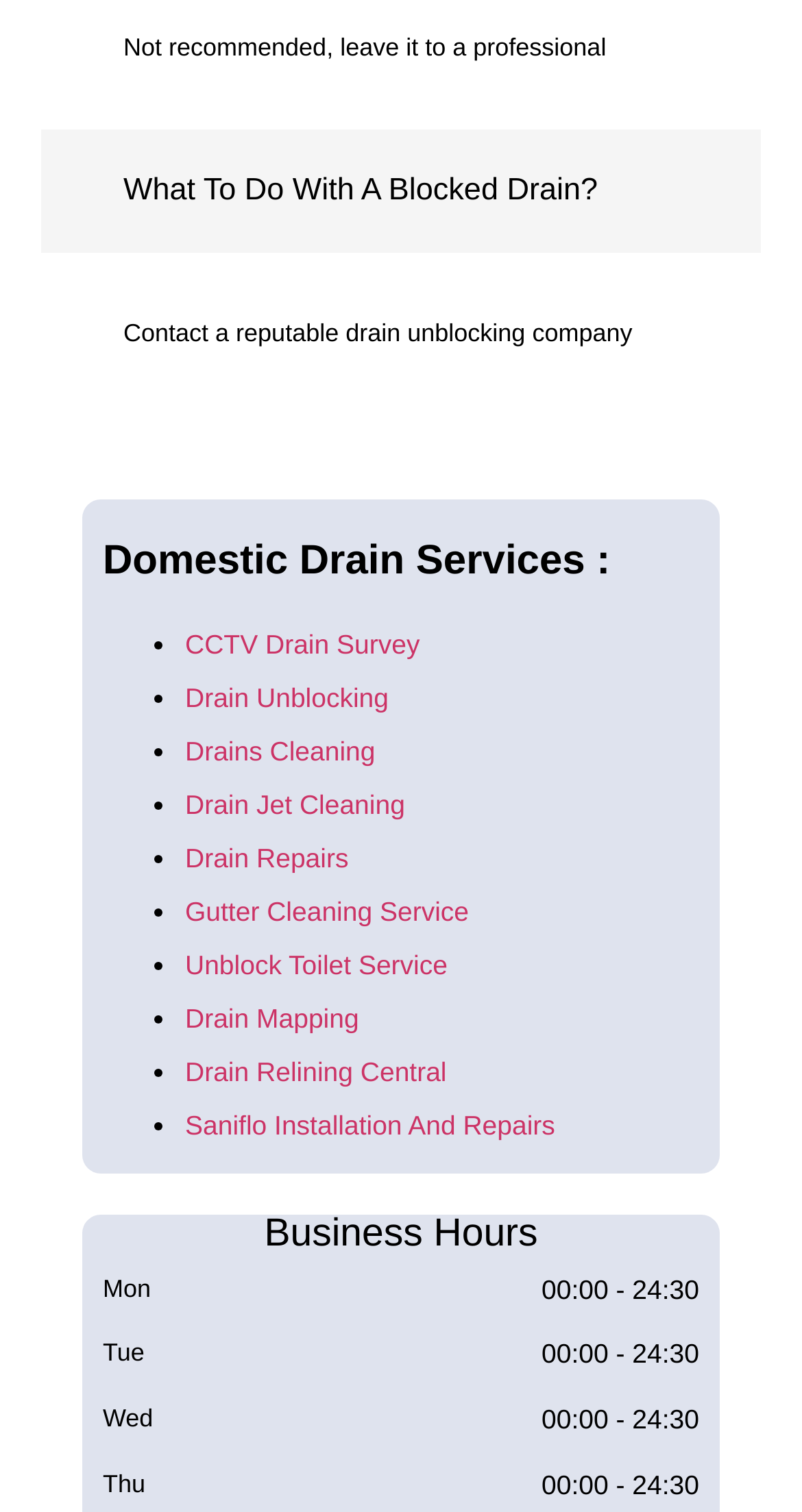Using the information in the image, give a comprehensive answer to the question: 
What is the business hour for Monday?

The webpage displays the business hours for each day of the week, and for Monday, it shows that the business is open from 00:00 to 24:30, indicating that it operates 24/7 on Mondays.